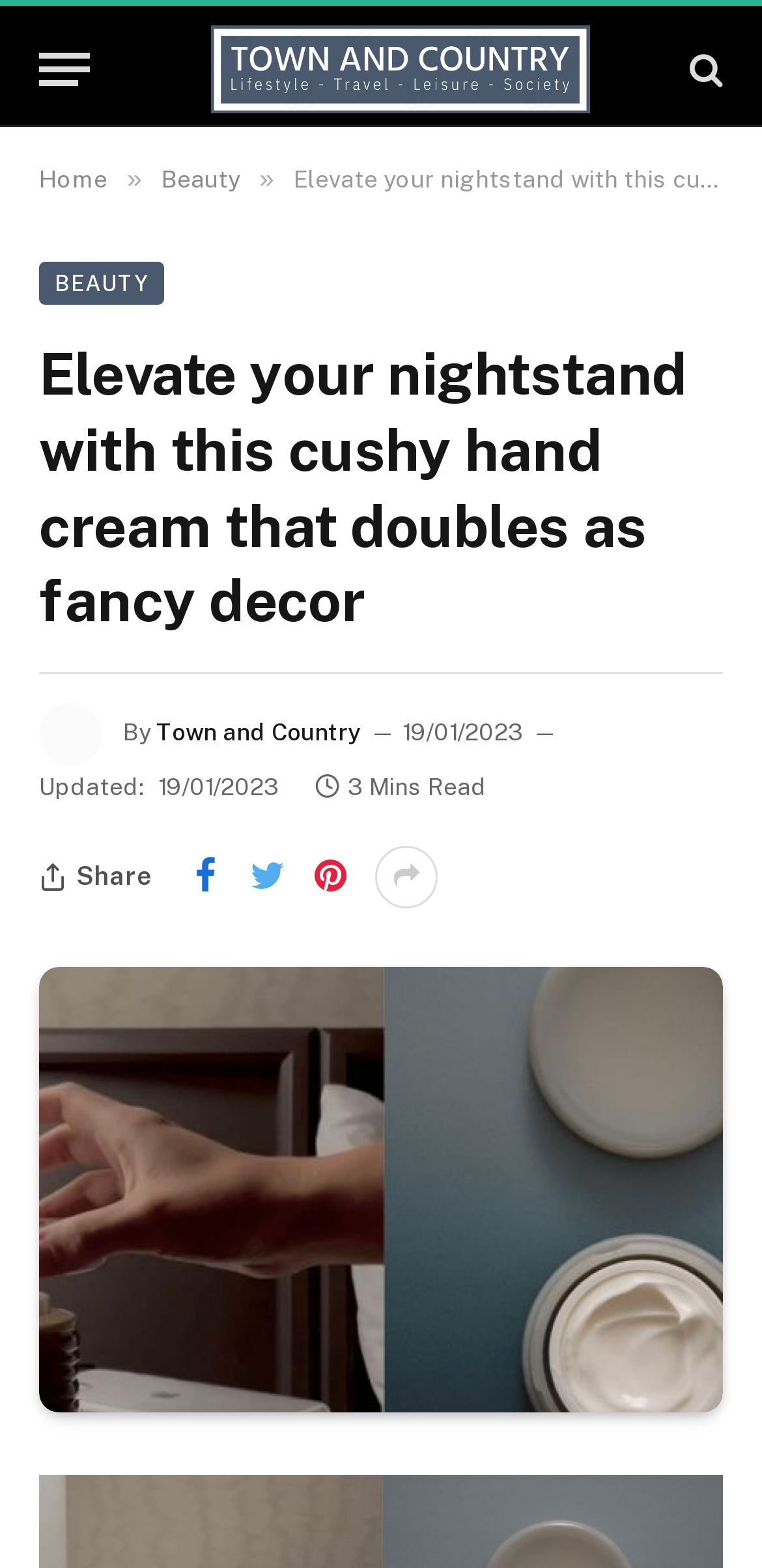Given the following UI element description: "Beauty", find the bounding box coordinates in the webpage screenshot.

[0.212, 0.106, 0.314, 0.123]